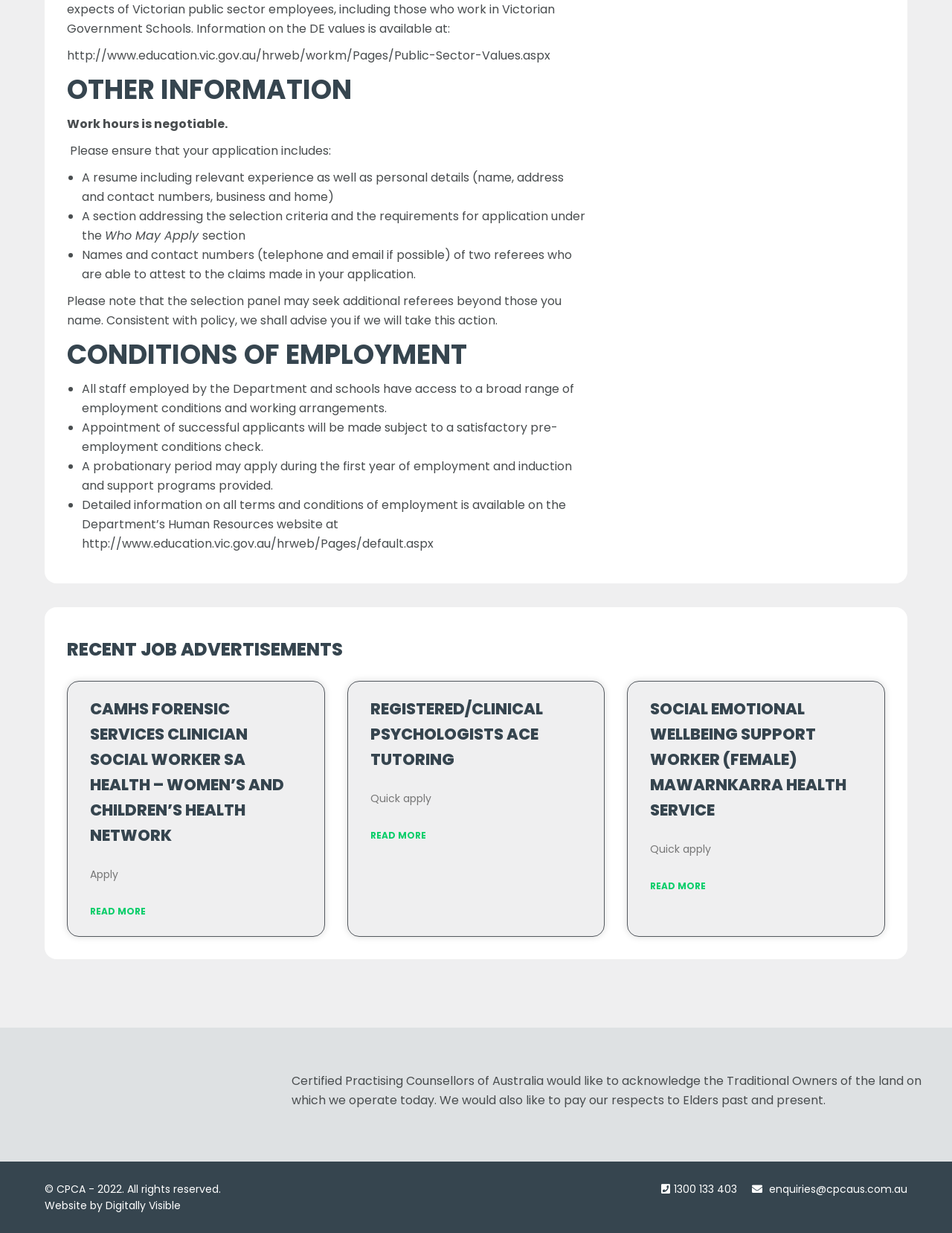Identify the bounding box coordinates of the region that needs to be clicked to carry out this instruction: "Contact enquiries@cpcaus.com.au". Provide these coordinates as four float numbers ranging from 0 to 1, i.e., [left, top, right, bottom].

[0.808, 0.958, 0.953, 0.97]